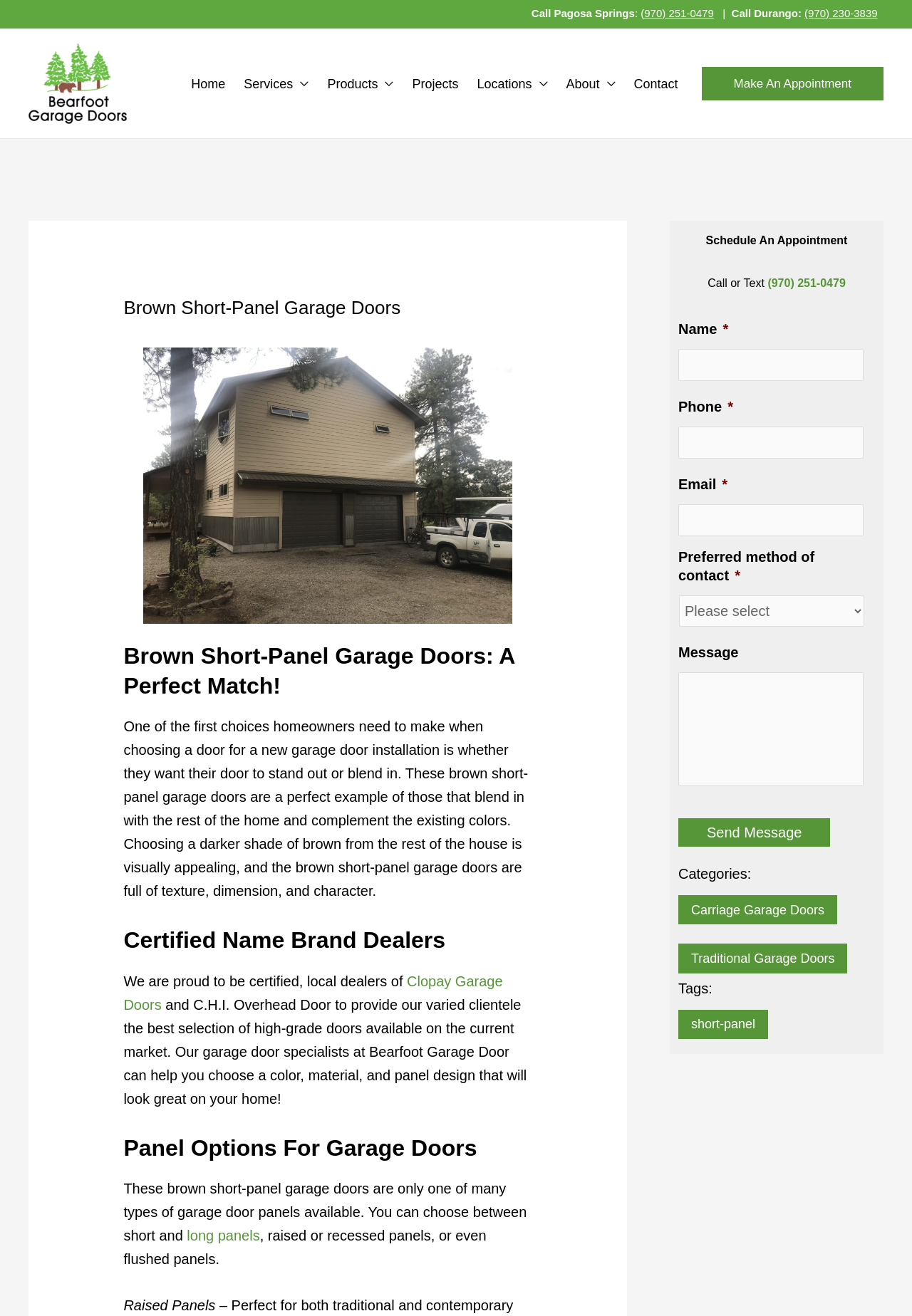Explain the webpage in detail, including its primary components.

This webpage is about Bearfoot Garage Doors, specifically showcasing brown short-panel garage doors. At the top, there is a navigation menu with links to different sections of the website, including Home, Services, Products, Projects, Locations, About, and Contact. Below the navigation menu, there is a prominent call-to-action button to make an appointment.

The main content of the webpage is divided into sections. The first section has a heading "Brown Short-Panel Garage Doors" and features an image of the garage doors. The text describes the benefits of choosing these doors, which blend in with the rest of the home and complement the existing colors.

The next section has a heading "Certified Name Brand Dealers" and mentions that the company is a certified dealer of Clopay Garage Doors and C.H.I. Overhead Door. This section also provides information about the variety of garage door options available.

The third section is about panel options for garage doors, explaining that there are different types of panels available, including short and long panels, raised or recessed panels, and flushed panels.

On the right side of the webpage, there is a contact section with a heading "Schedule An Appointment" and a form to fill out with name, phone, email, and preferred method of contact. There is also a button to send a message.

Below the contact form, there are links to categories, including Carriage Garage Doors and Traditional Garage Doors, and tags, including "short-panel". At the very top of the webpage, there is a phone number and a link to call or text, as well as a link to the company's Pagosa Springs location.